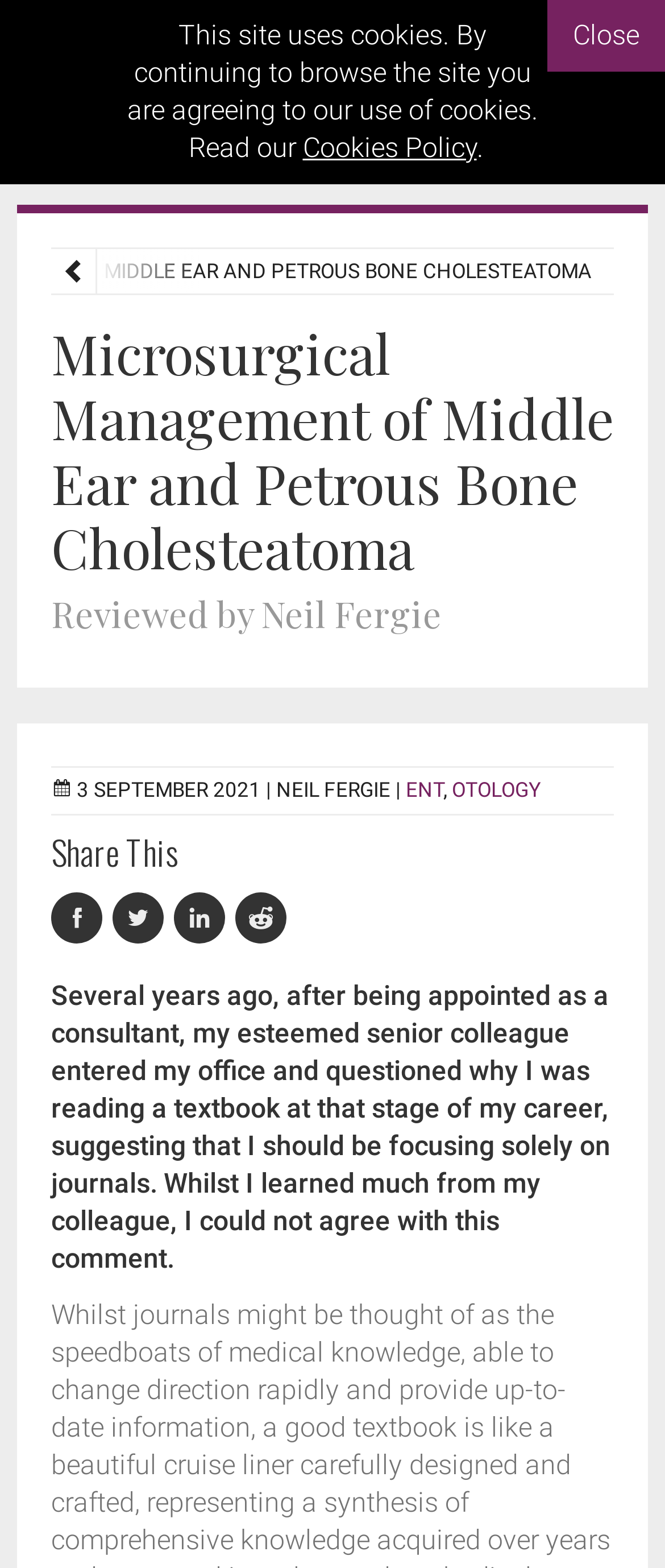Determine the bounding box coordinates for the clickable element required to fulfill the instruction: "Click the OTOLOGY link". Provide the coordinates as four float numbers between 0 and 1, i.e., [left, top, right, bottom].

[0.679, 0.496, 0.813, 0.511]